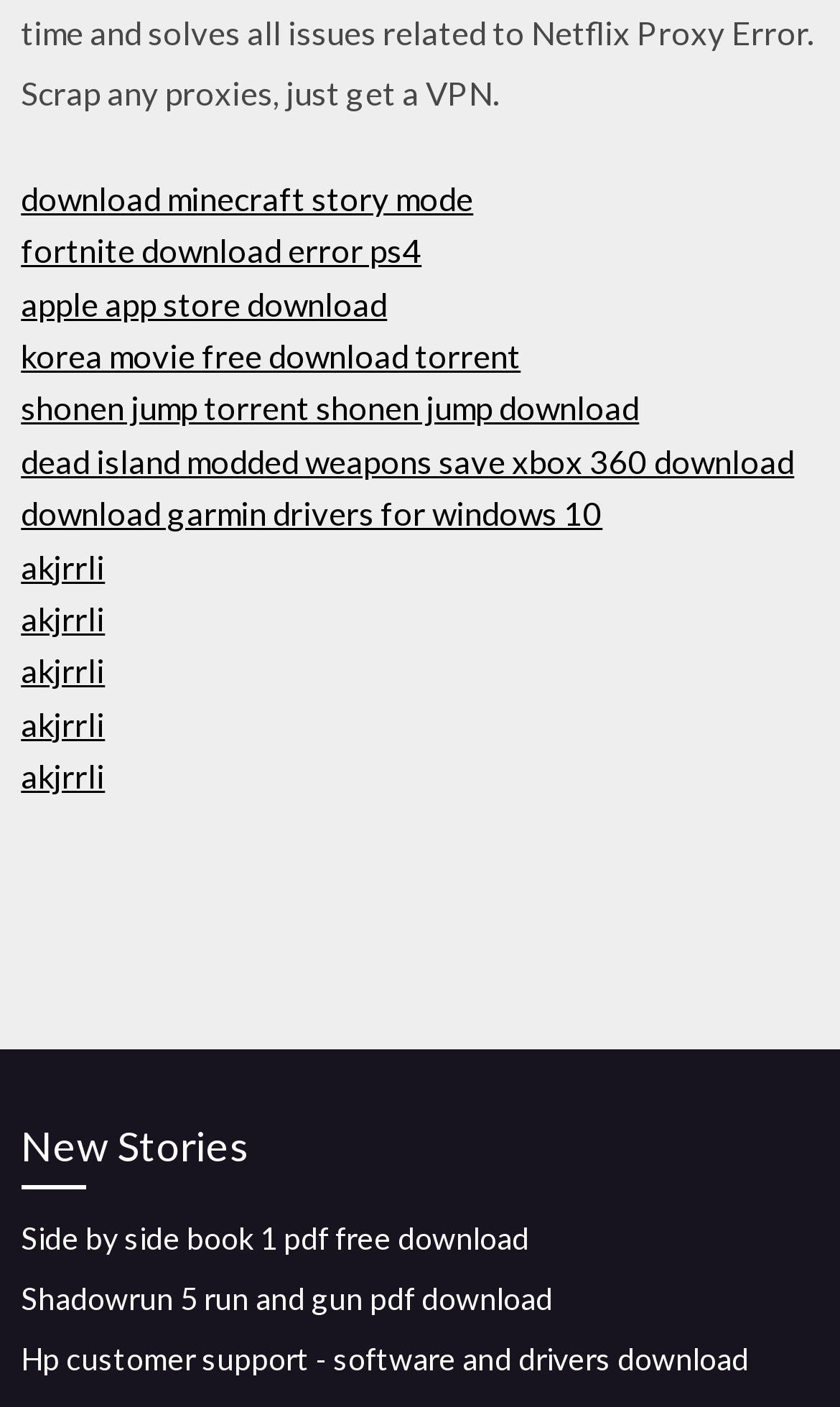Determine the bounding box coordinates of the target area to click to execute the following instruction: "go to apple app store download."

[0.025, 0.202, 0.461, 0.229]